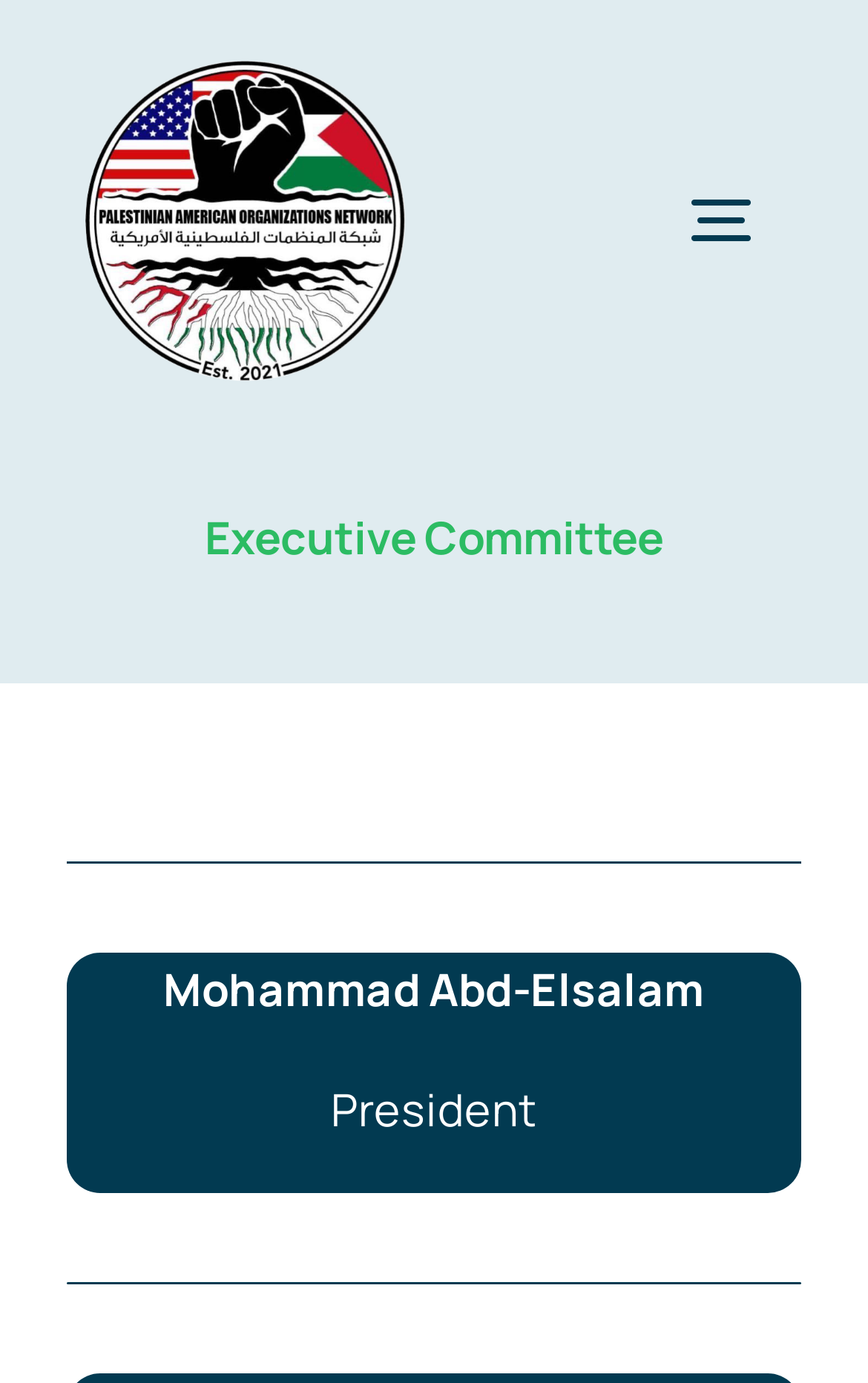Mark the bounding box of the element that matches the following description: "aria-label="PAON logo"".

[0.077, 0.026, 0.483, 0.069]